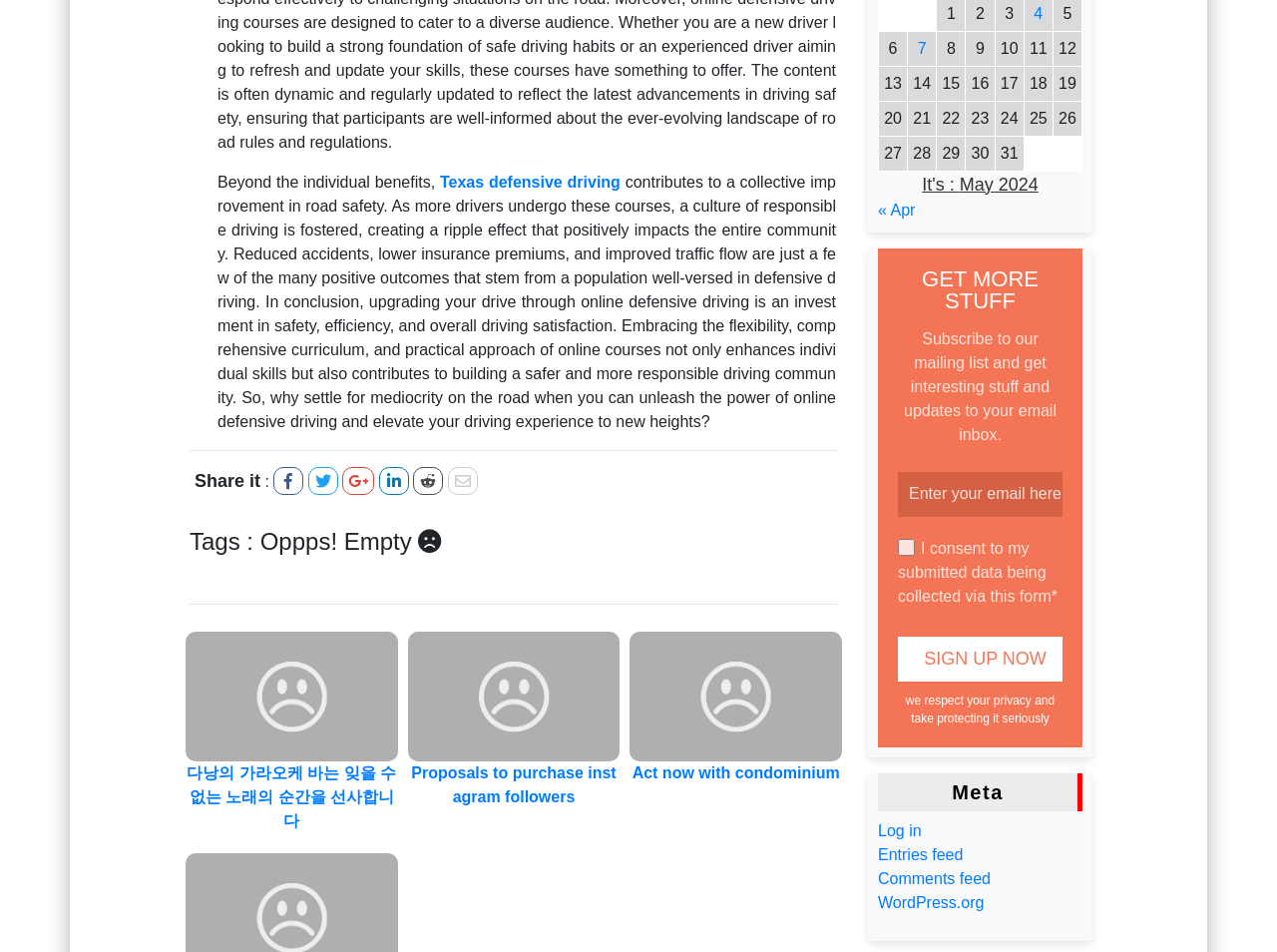What is the topic of the main article?
Please utilize the information in the image to give a detailed response to the question.

The main article is about the benefits of defensive driving, and how it can contribute to a collective improvement in road safety. The article discusses the positive outcomes of defensive driving, such as reduced accidents, lower insurance premiums, and improved traffic flow.